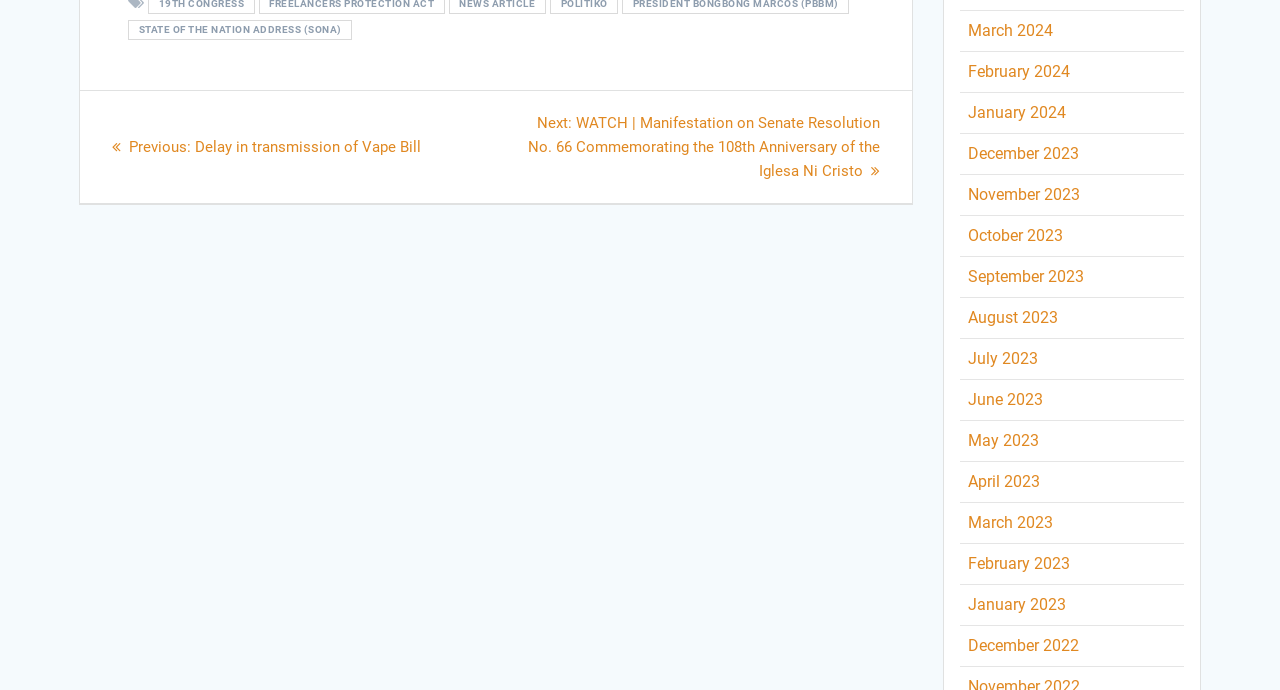Please specify the bounding box coordinates of the clickable region necessary for completing the following instruction: "Browse posts from February 2024". The coordinates must consist of four float numbers between 0 and 1, i.e., [left, top, right, bottom].

[0.756, 0.091, 0.836, 0.118]